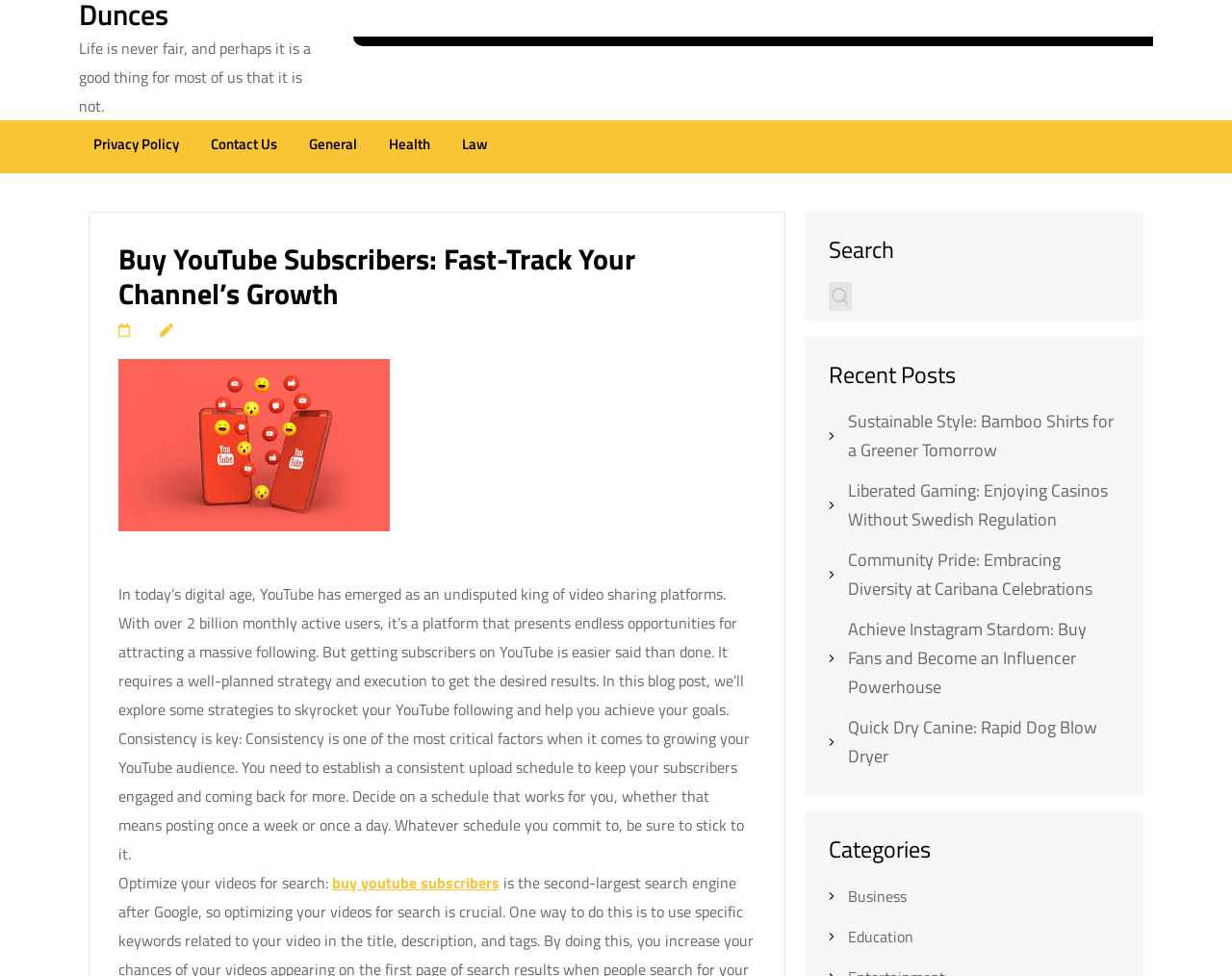Show me the bounding box coordinates of the clickable region to achieve the task as per the instruction: "Read the 'Buy YouTube Subscribers: Fast-Track Your Channel’s Growth' article".

[0.096, 0.248, 0.613, 0.319]